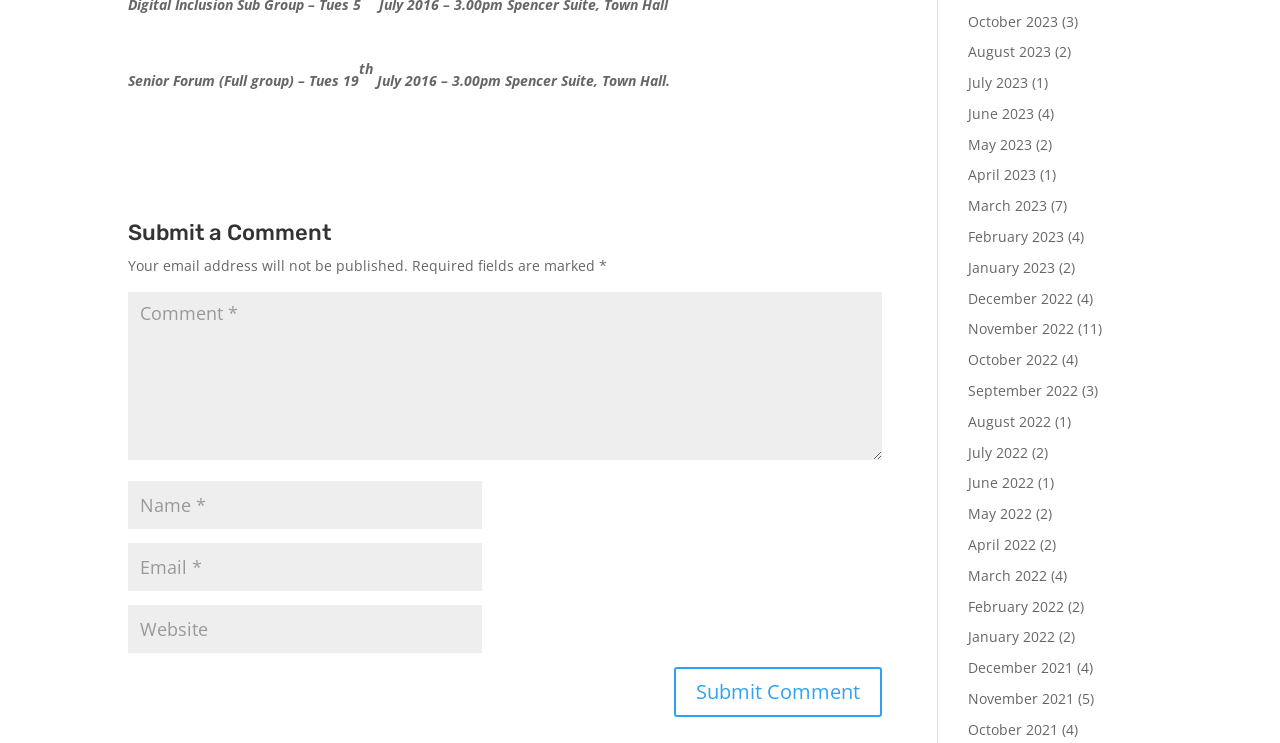What is the date of the Senior Forum event?
Refer to the screenshot and answer in one word or phrase.

Tues 19 July 2016